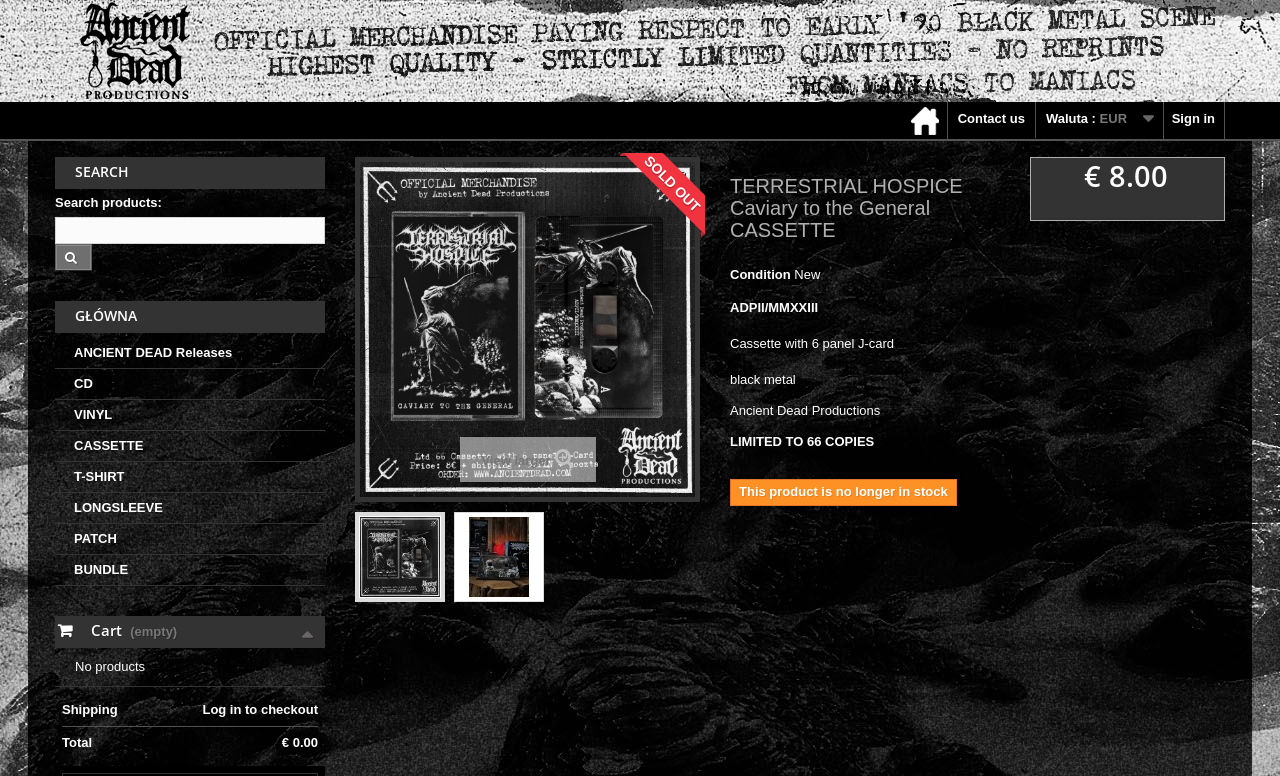Give a detailed account of the webpage's layout and content.

This webpage appears to be an e-commerce page for a music cassette titled "TERRESTRIAL HOSPICE Caviary to the General CASSETTE" from Ancient Dead Productions. 

At the top of the page, there are several links, including "Sign in", "Contact us", and a search bar with a magnifying glass icon. Below the search bar, there is a main navigation menu with links to different categories, such as "ANCIENT DEAD Releases", "CD", "VINYL", "CASSETTE", "T-SHIRT", "LONGSLEEVE", "PATCH", and "BUNDLE". 

On the left side of the page, there is a shopping cart icon with a link to view the cart. Below the navigation menu, there is a section displaying the product information. The product image is shown on the left, with a "View larger" link below it. 

To the right of the product image, there are details about the cassette, including its condition, which is "New", and a description of the product, which is a cassette with a 6-panel J-card, in the black metal genre, limited to 66 copies. The price of the cassette is € 8.00. 

Below the product description, there is a notice stating that the product is no longer in stock. There are also links to view the product in different formats, including a pre-order option. At the bottom of the page, there is a section displaying the total cost of the items in the shopping cart, which is € 0.00, and a link to log in to checkout.